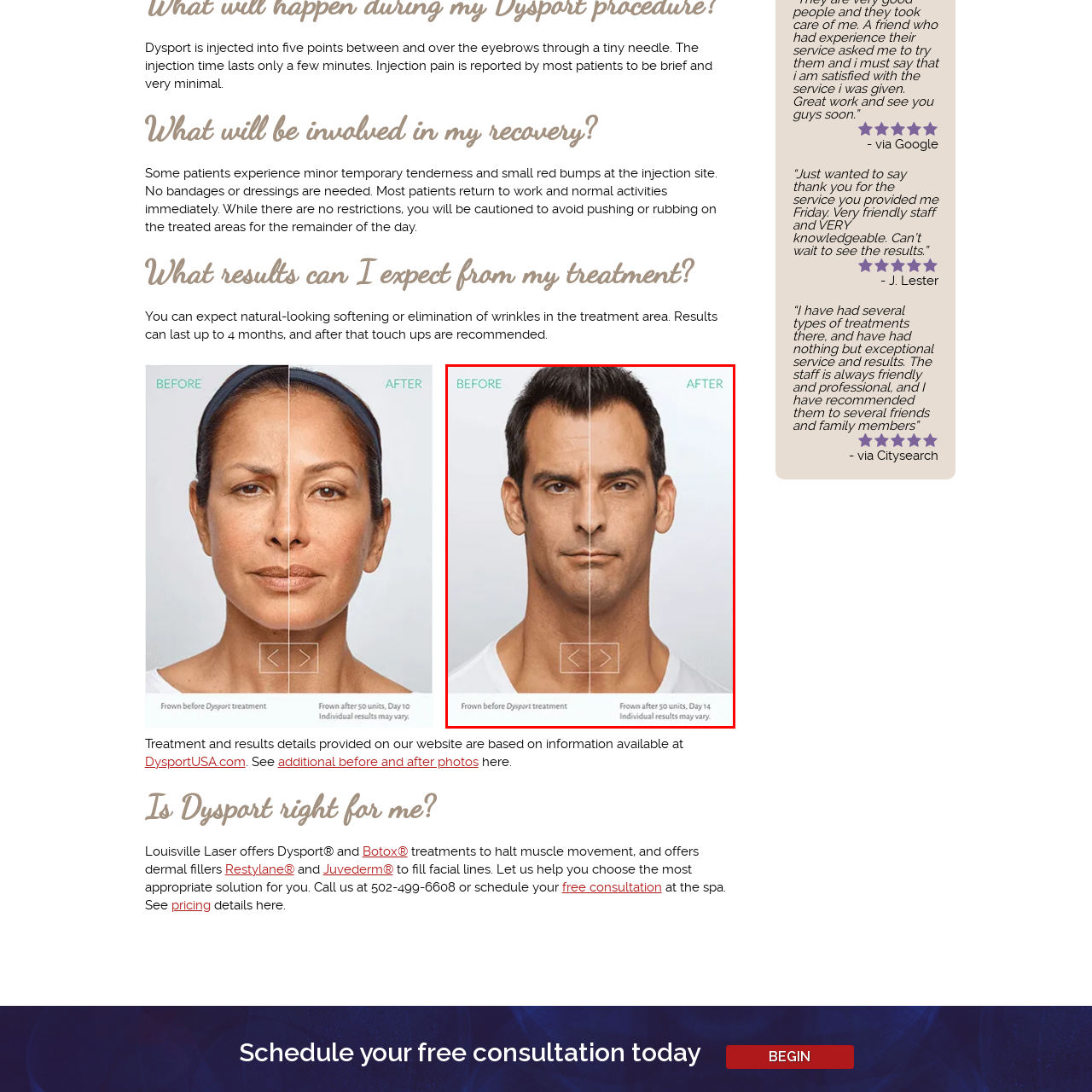How many units of Dysport were used in the treatment?
Study the image highlighted with a red bounding box and respond to the question with a detailed answer.

The caption states that the result is observed 14 days post-treatment with 50 units, indicating the dosage used in the treatment.